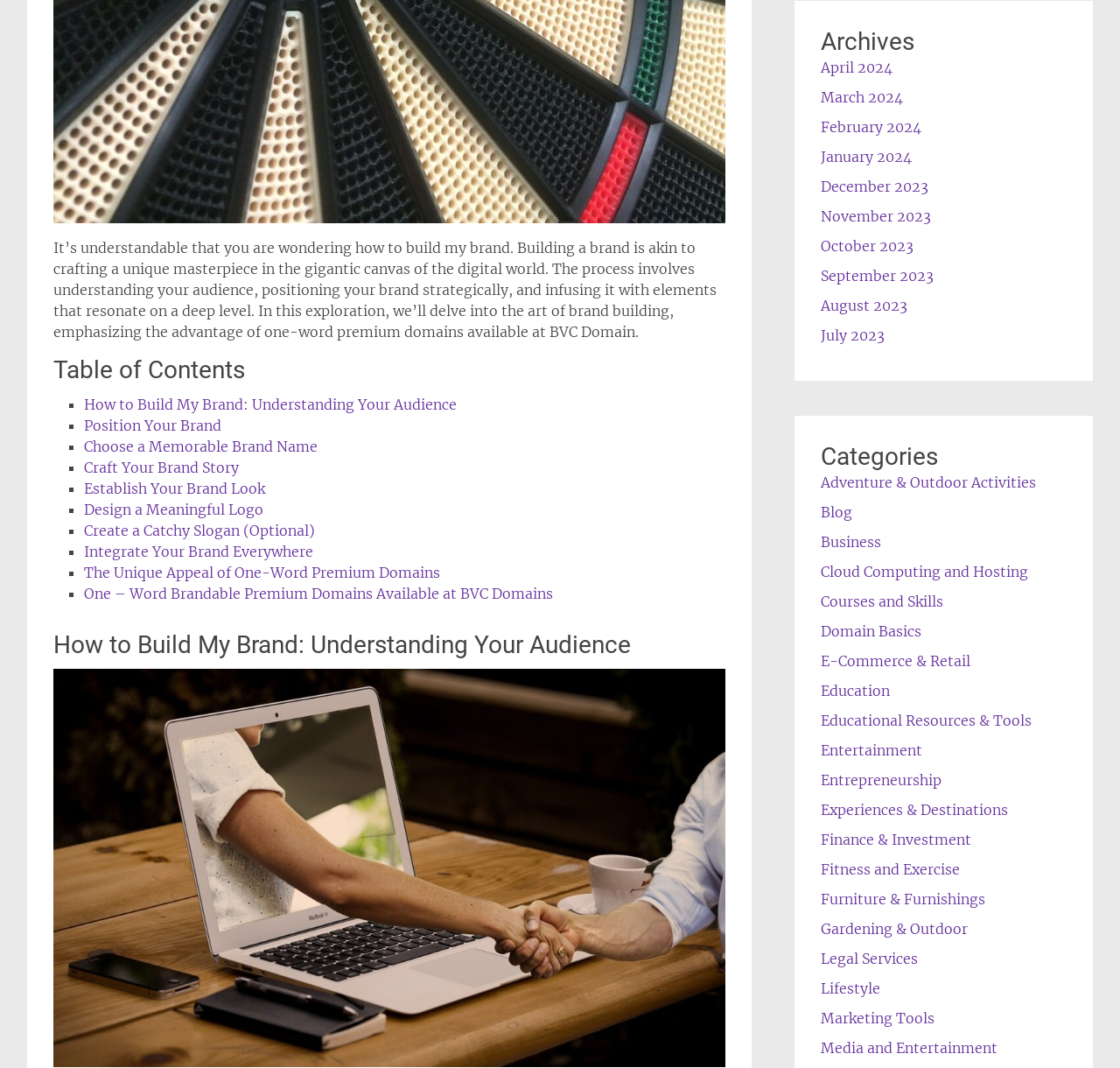What is the main topic of this webpage?
Please utilize the information in the image to give a detailed response to the question.

The main topic of this webpage is building a brand, which is evident from the introductory paragraph that explains the process of building a brand and the importance of one-word premium domains available at BVC Domain.